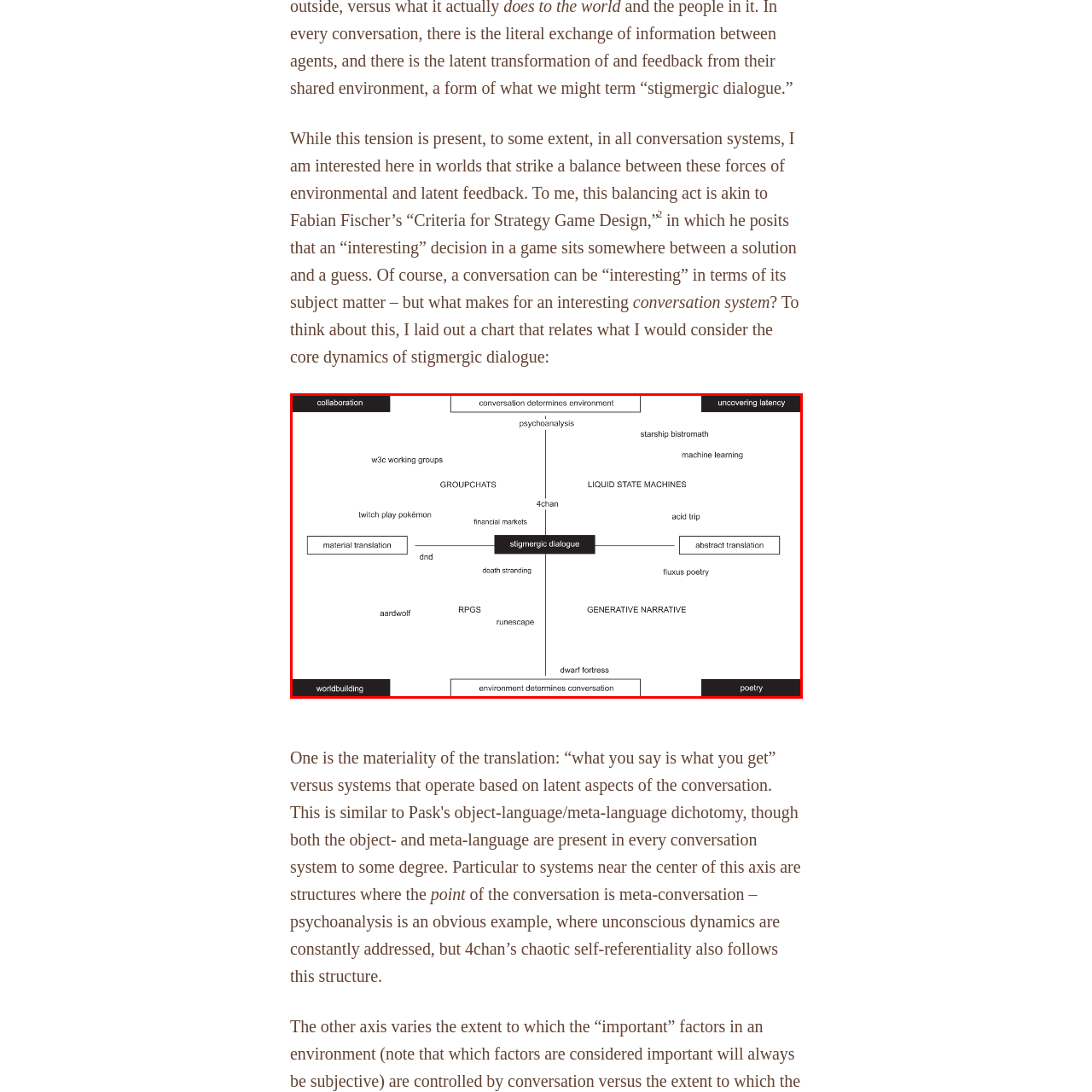Explain comprehensively what is shown in the image marked by the red outline.

The image illustrates a conceptual framework titled "Stigmergic Dialogue," depicting the relationships between various elements of conversation and environment within different contexts. At the center of the diagram is "stigmergic dialogue," which connects to four primary quadrants: "collaboration," "worldbuilding," "generative narrative," and "uncovering latency." 

Each quadrant outlines specific examples:

- **Collaboration** includes references to "Groupchats," "w3c working groups," and the gaming community involvement such as "Twitch Plays Pokémon."
- **Worldbuilding** features role-playing games, including "Dungeons and Dragons" (dnd), "Runescape," and "Aardwoif."
- **Generative Narrative** showcases examples like "Death Stranding" and "Dwarf Fortress."
- **Uncovering Latency** lists topics such as "Machine Learning," "Acid Trip," and "Fluxus Poetry."

This diagram suggests that the dynamics of conversation not only shape the environment but are also influenced by the feedback loops inherent in interactive platforms, illustrating how layered interactions can lead to rich, emergent narratives and collaborative experiences.